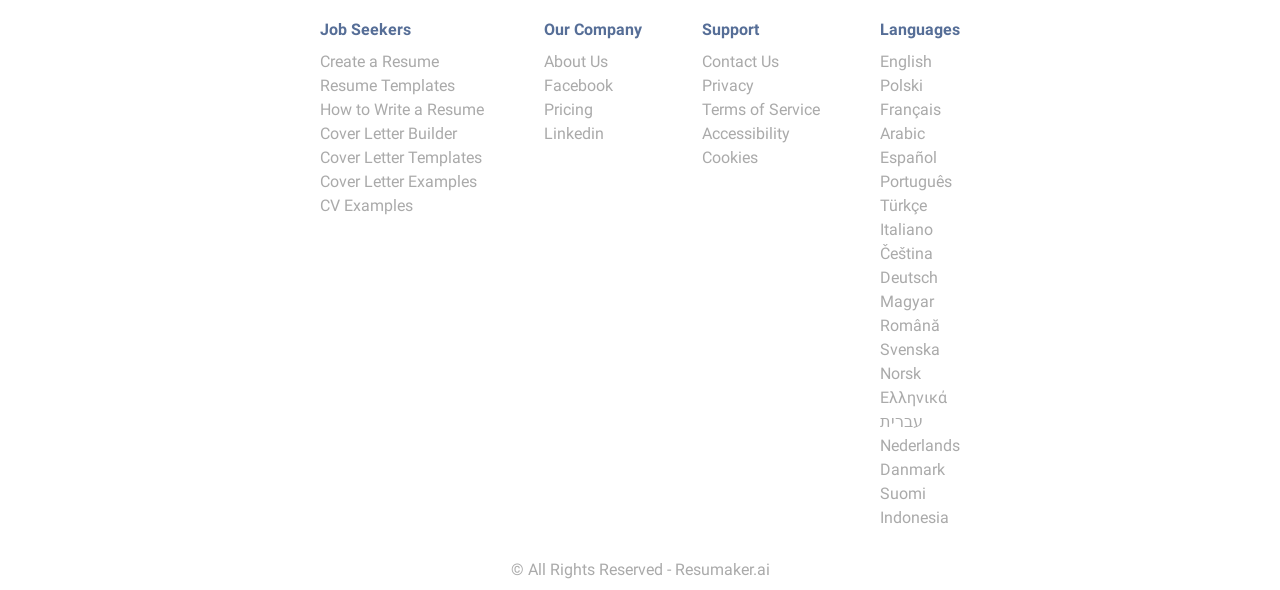Determine the bounding box coordinates of the clickable region to carry out the instruction: "Switch to Español".

[0.688, 0.251, 0.732, 0.283]